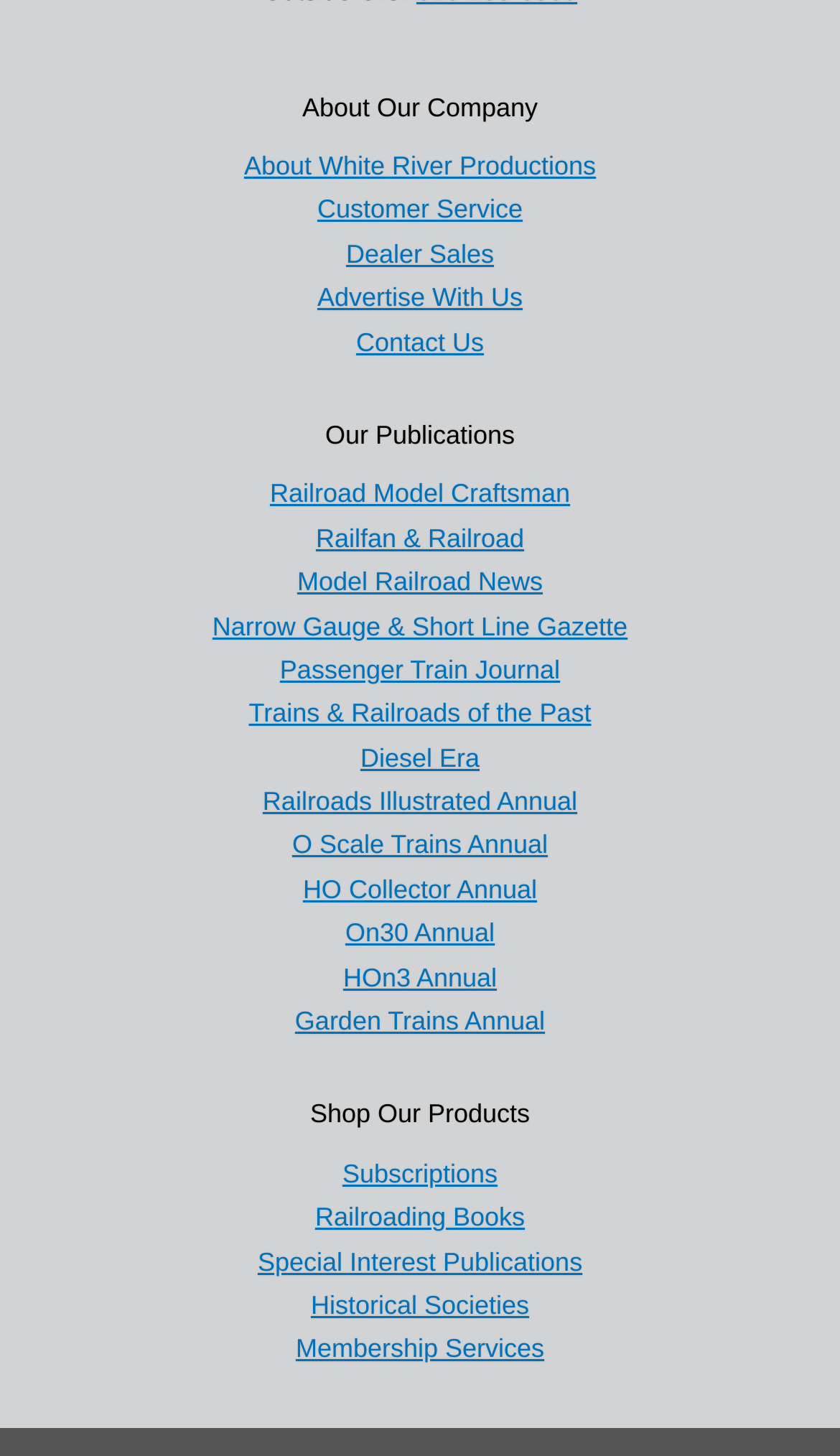How many publications are listed?
Please ensure your answer to the question is detailed and covers all necessary aspects.

The number of publications can be determined by counting the links under the heading 'Our Publications', which are 'Railroad Model Craftsman', 'Railfan & Railroad', 'Model Railroad News', 'Narrow Gauge & Short Line Gazette', 'Passenger Train Journal', 'Trains & Railroads of the Past', 'Diesel Era', 'Railroads Illustrated Annual', 'O Scale Trains Annual', 'HO Collector Annual', 'On30 Annual', and 'HOn3 Annual'.